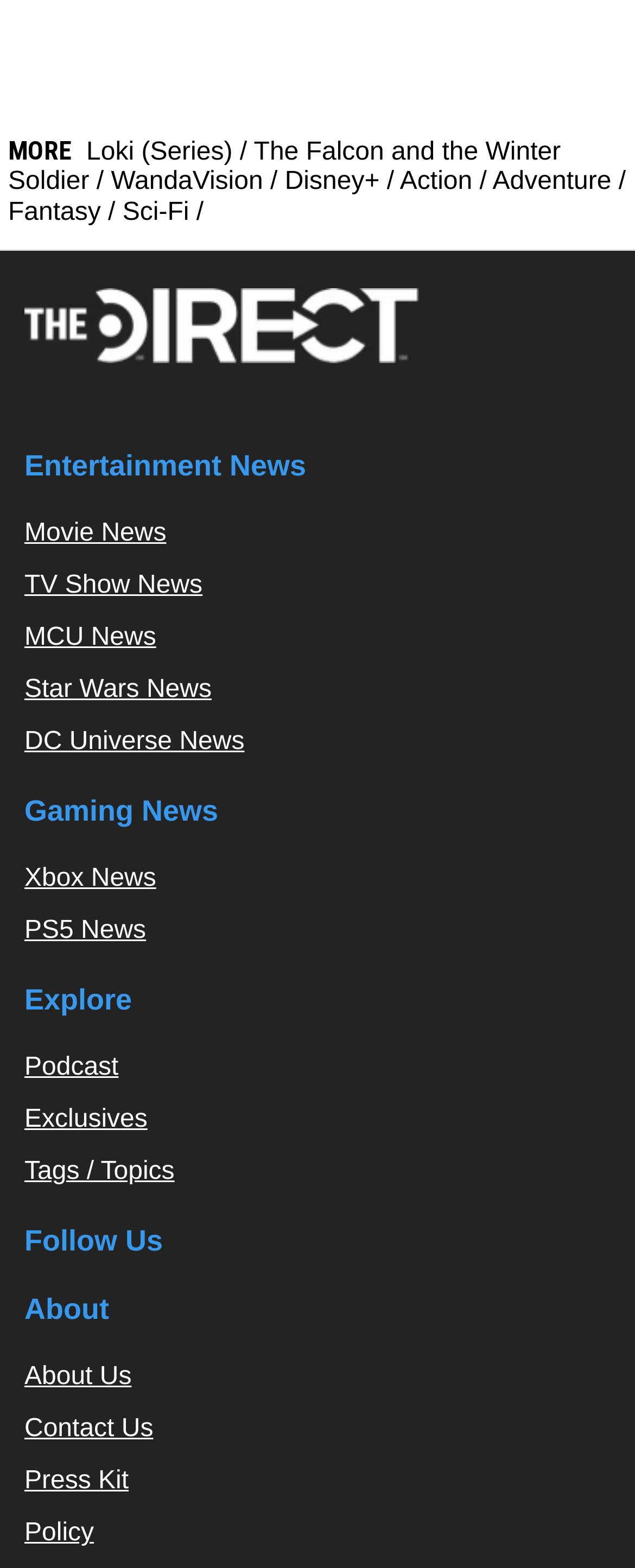Given the element description, predict the bounding box coordinates in the format (top-left x, top-left y, bottom-right x, bottom-right y), using floating point numbers between 0 and 1: parent_node: Follow Us aria-label="Instagram"

[0.679, 0.819, 0.756, 0.84]